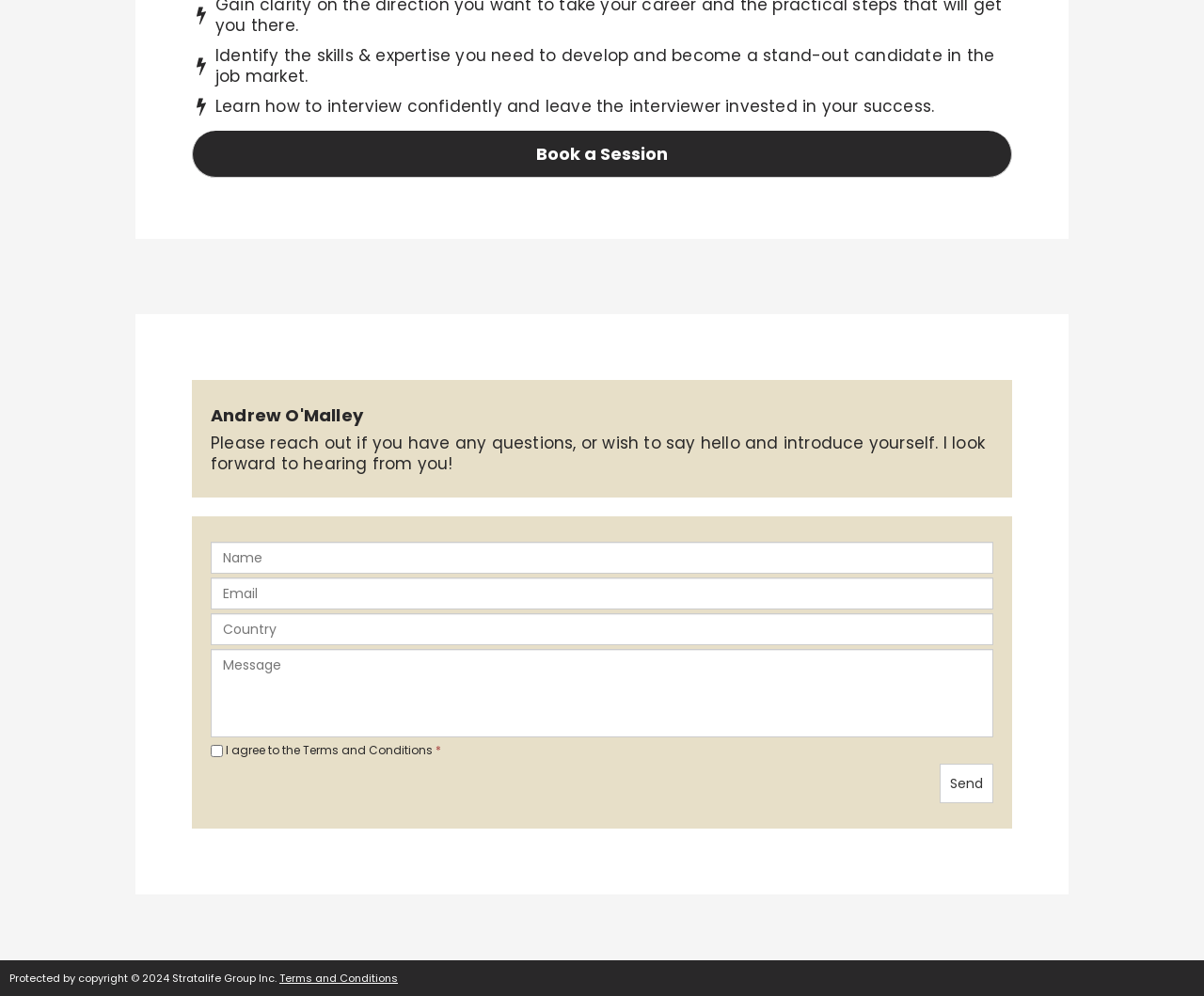Answer with a single word or phrase: 
What is the purpose of the form on this webpage?

To contact Andrew O'Malley